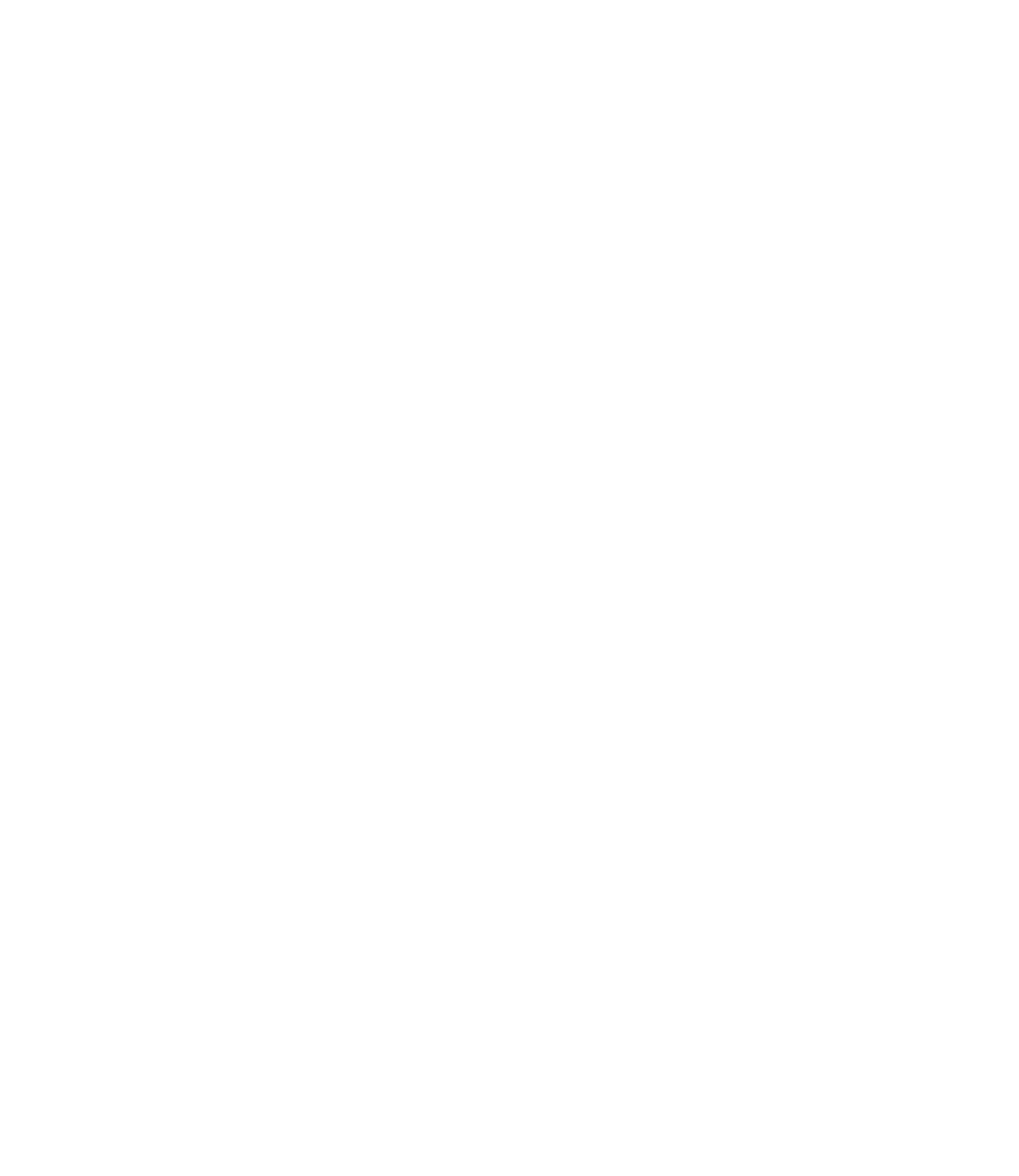Where is the 'About Us' link located? Based on the screenshot, please respond with a single word or phrase.

Under COMPANY